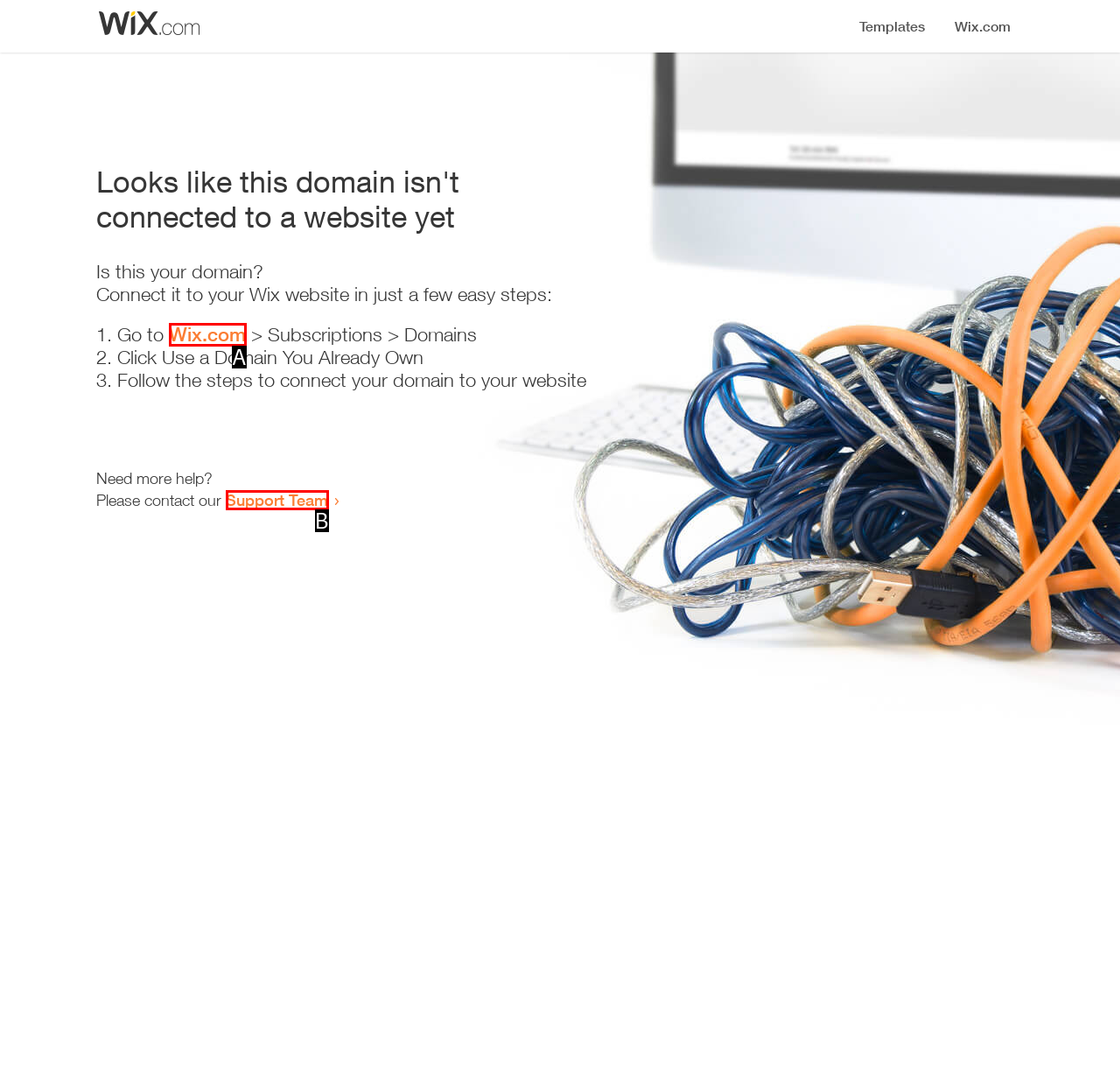Given the description: Support Team, determine the corresponding lettered UI element.
Answer with the letter of the selected option.

B